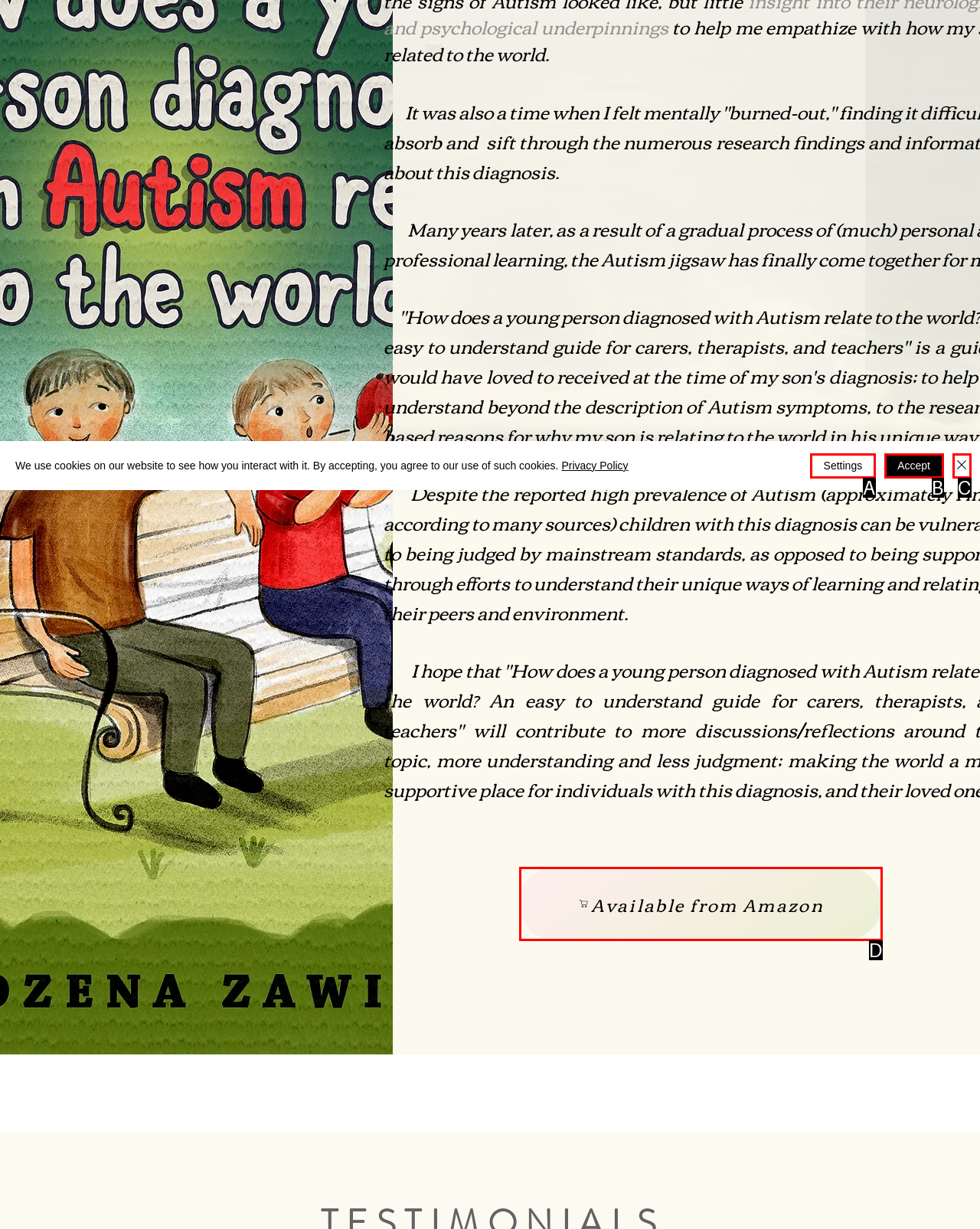Determine which HTML element corresponds to the description: parent_node: Changing Renault Keycard Battery. Provide the letter of the correct option.

None